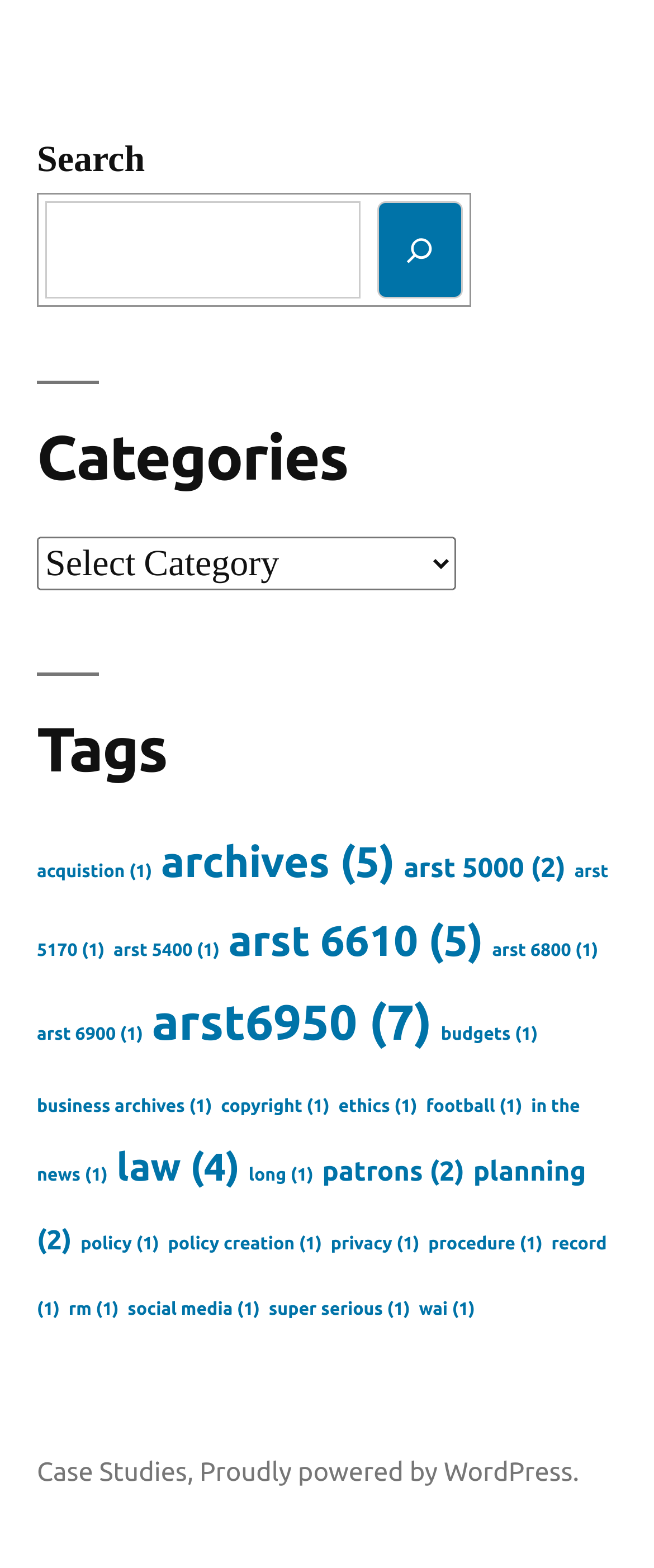Provide the bounding box coordinates of the area you need to click to execute the following instruction: "Click on a tag".

[0.617, 0.545, 0.865, 0.564]